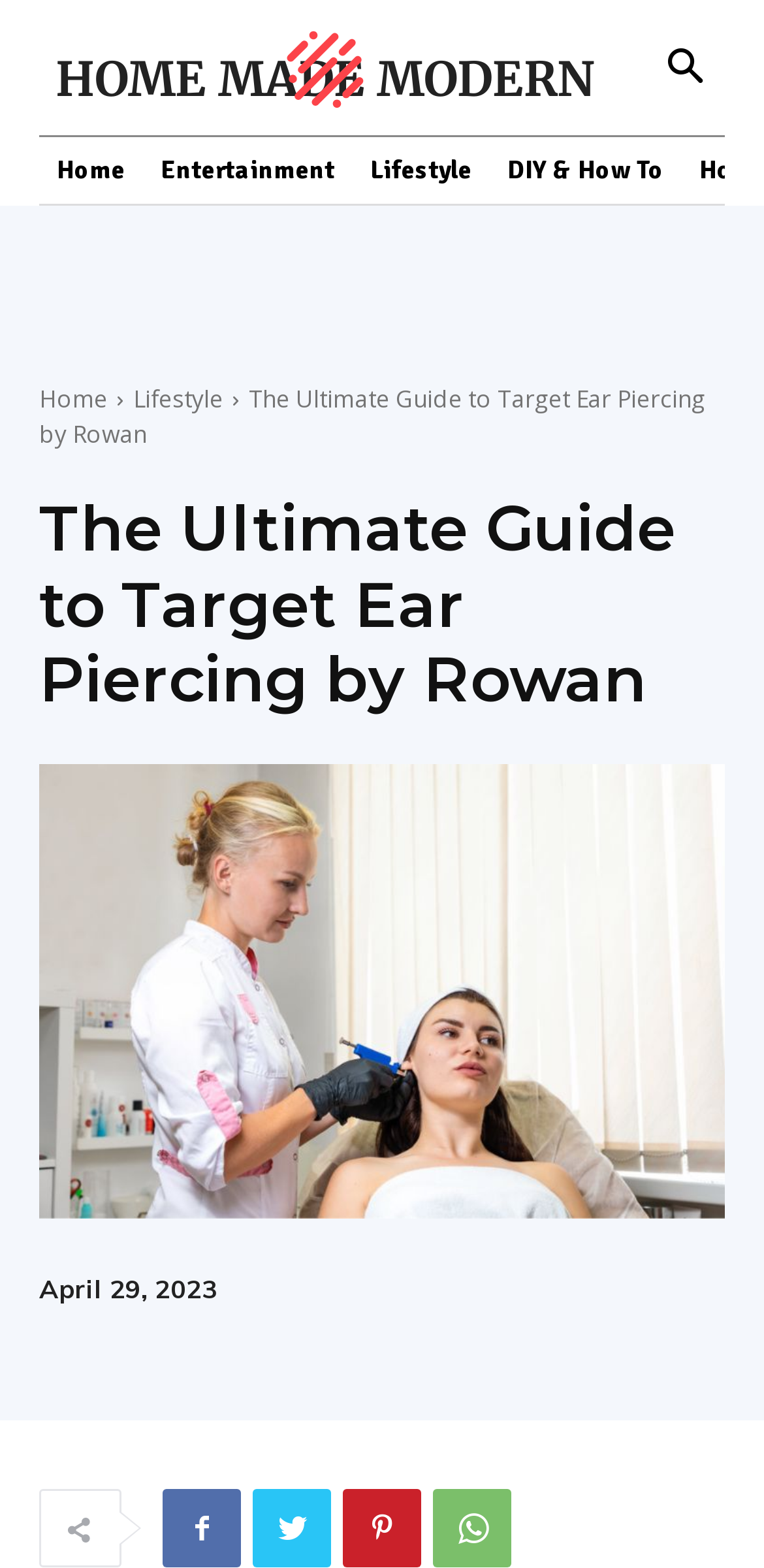Given the content of the image, can you provide a detailed answer to the question?
What is the date of the article?

The date of the article is explicitly stated as 'April 29, 2023' in the StaticText element with ID 706, which is a child element of the time element with ID 585.